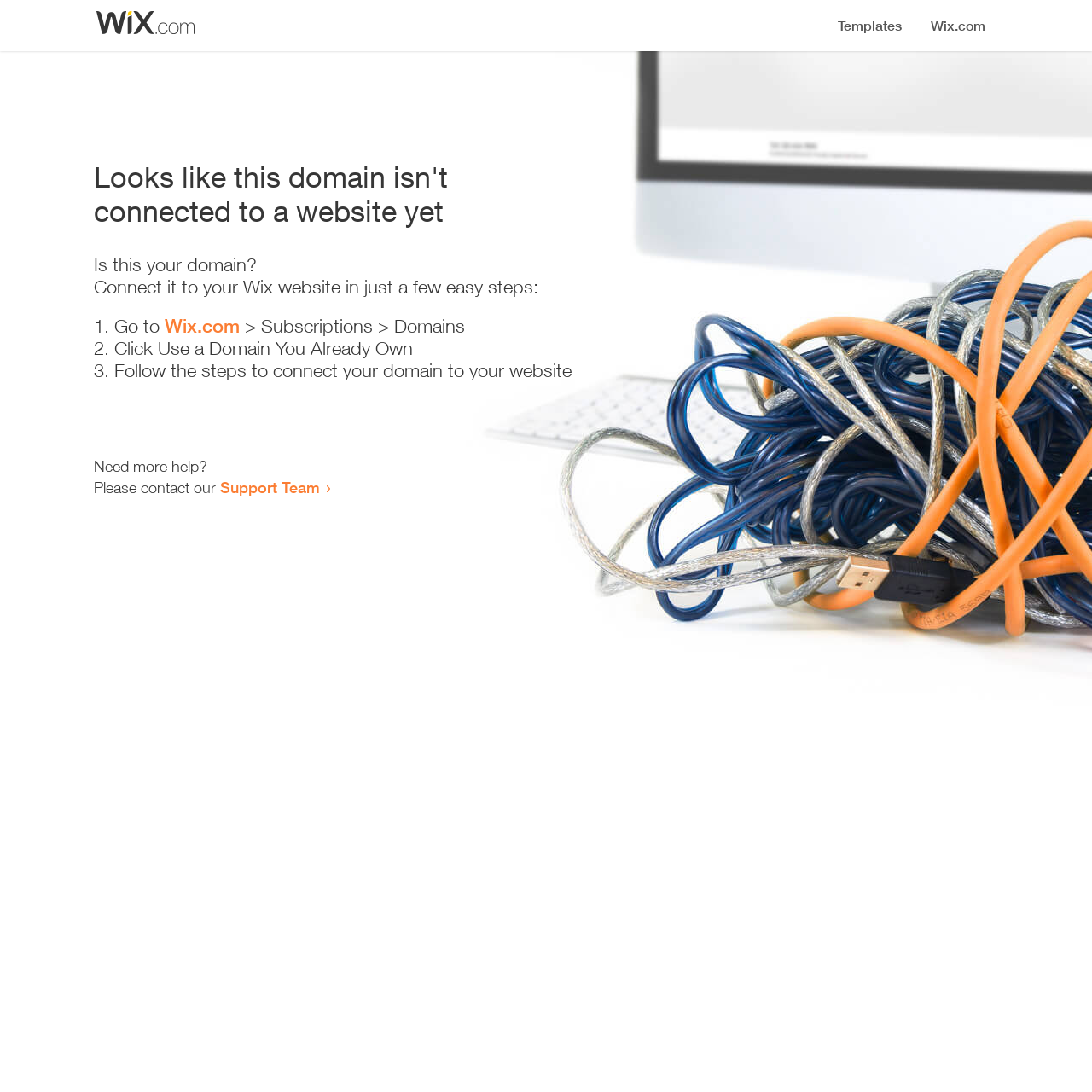Present a detailed account of what is displayed on the webpage.

The webpage appears to be an error page, indicating that a domain is not connected to a website yet. At the top, there is a small image, likely a logo or icon. Below the image, a prominent heading reads "Looks like this domain isn't connected to a website yet". 

Underneath the heading, a series of instructions are provided to connect the domain to a Wix website. The instructions are divided into three steps, each marked with a numbered list marker (1., 2., and 3.). The first step involves going to Wix.com, followed by navigating to the Subscriptions and Domains section. The second step is to click "Use a Domain You Already Own", and the third step is to follow the instructions to connect the domain to the website.

Below the instructions, there is a message asking if the user needs more help, followed by an invitation to contact the Support Team via a link. The overall layout is simple and easy to follow, with clear headings and concise text guiding the user through the process of connecting their domain to a website.